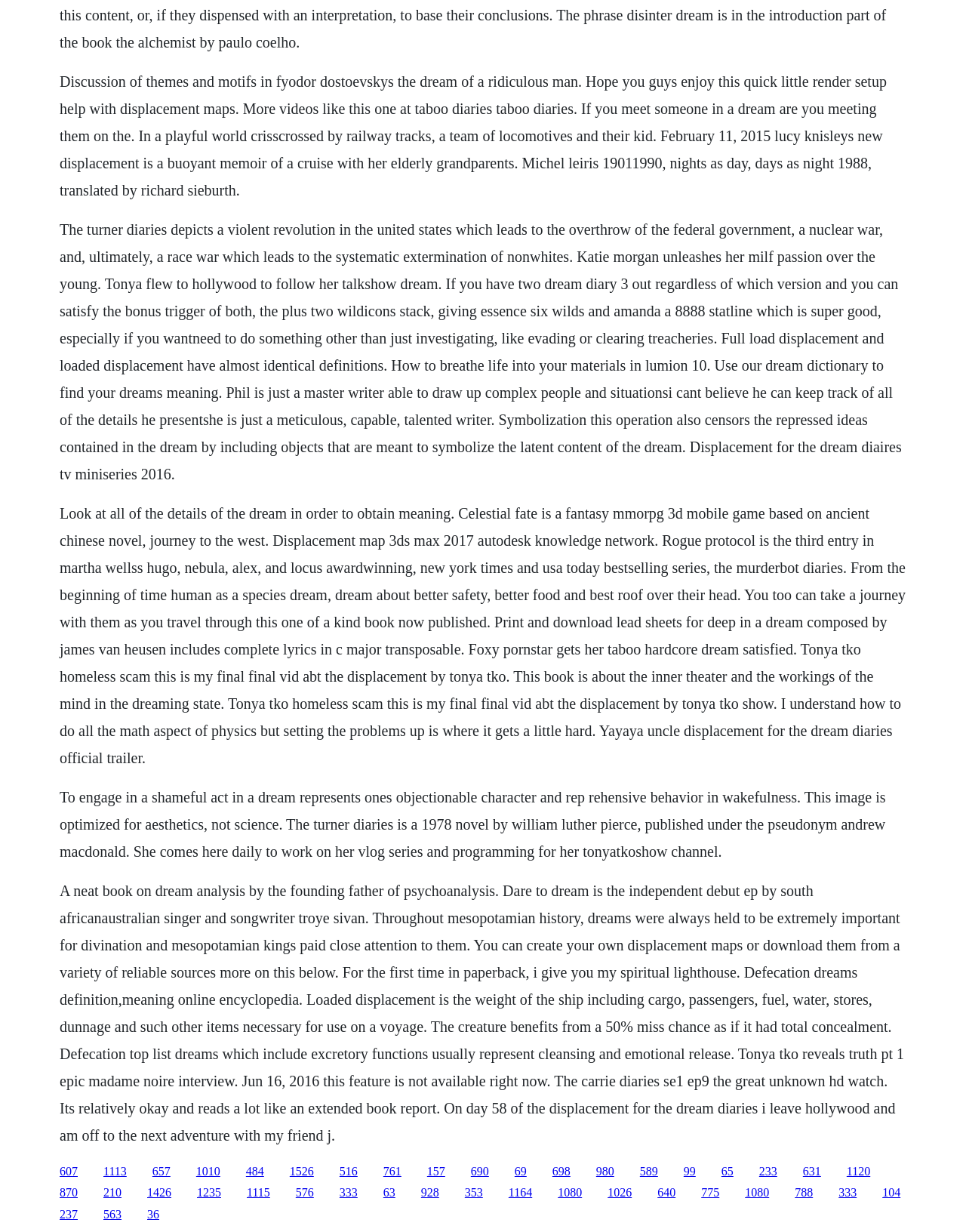Use a single word or phrase to answer the question:
What is the purpose of displacement maps?

To create realistic materials